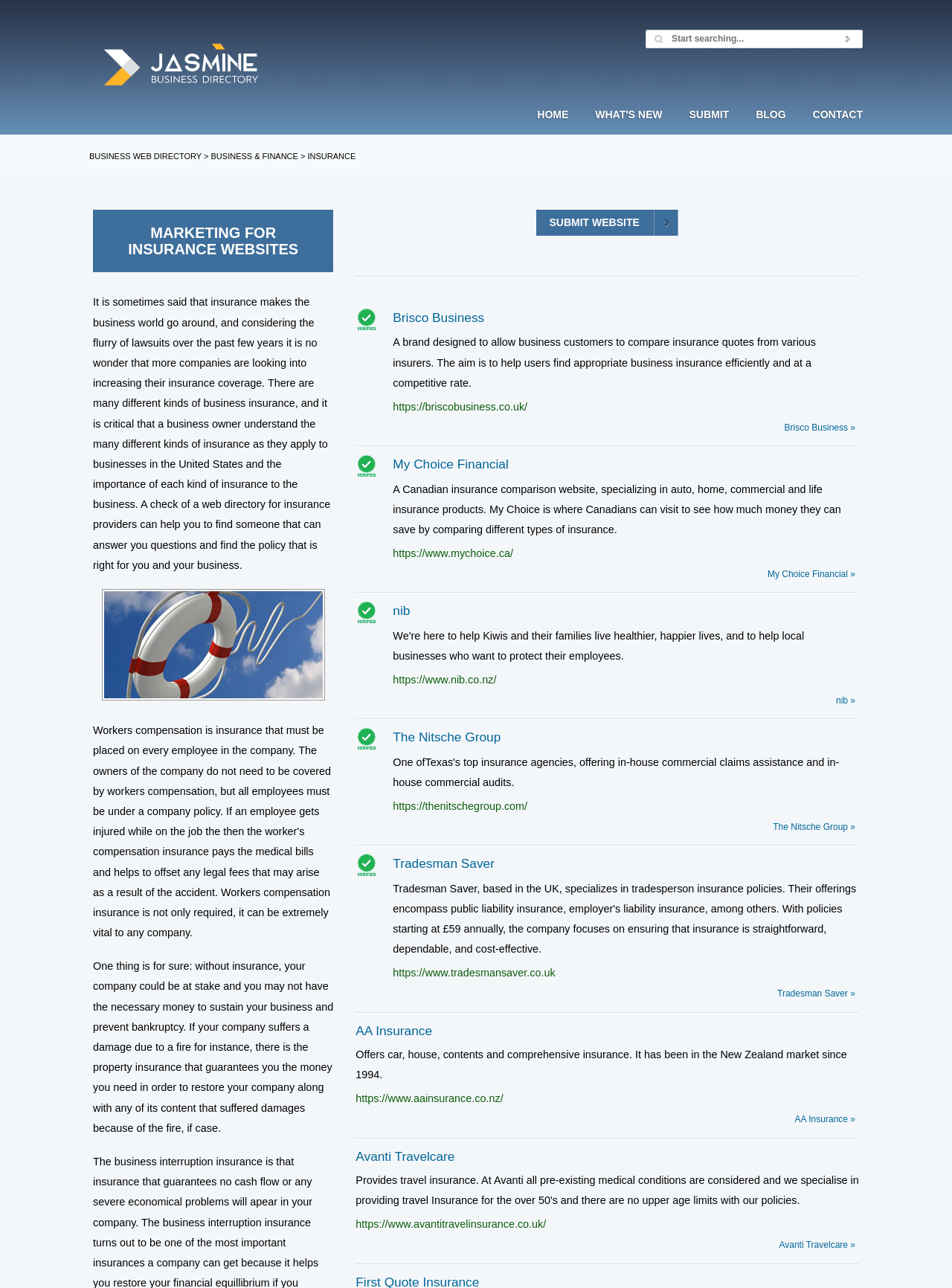Please determine the bounding box of the UI element that matches this description: Tradesman Saver. The coordinates should be given as (top-left x, top-left y, bottom-right x, bottom-right y), with all values between 0 and 1.

[0.413, 0.665, 0.519, 0.676]